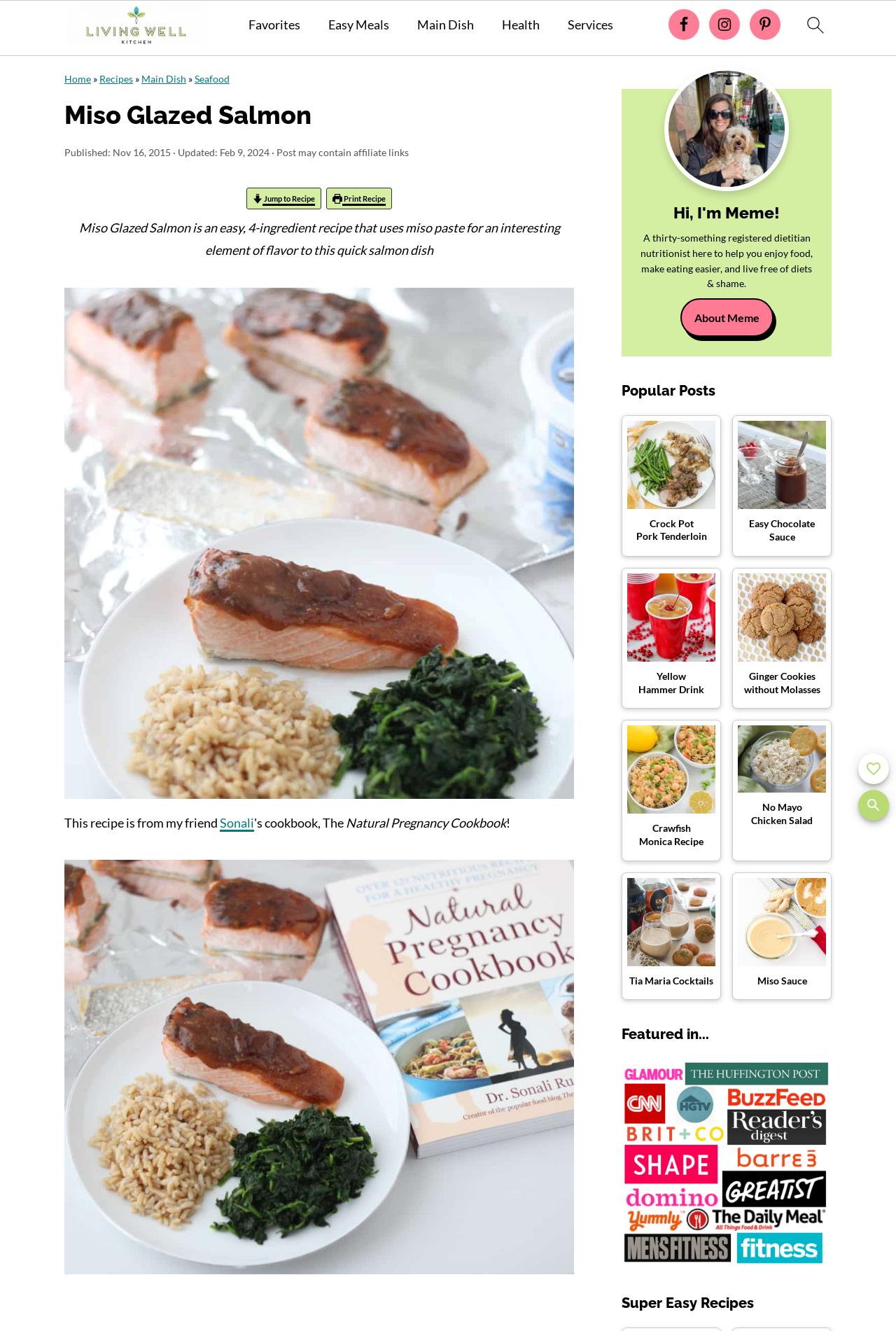What is the name of the recipe on this webpage?
Please look at the screenshot and answer using one word or phrase.

Miso Glazed Salmon